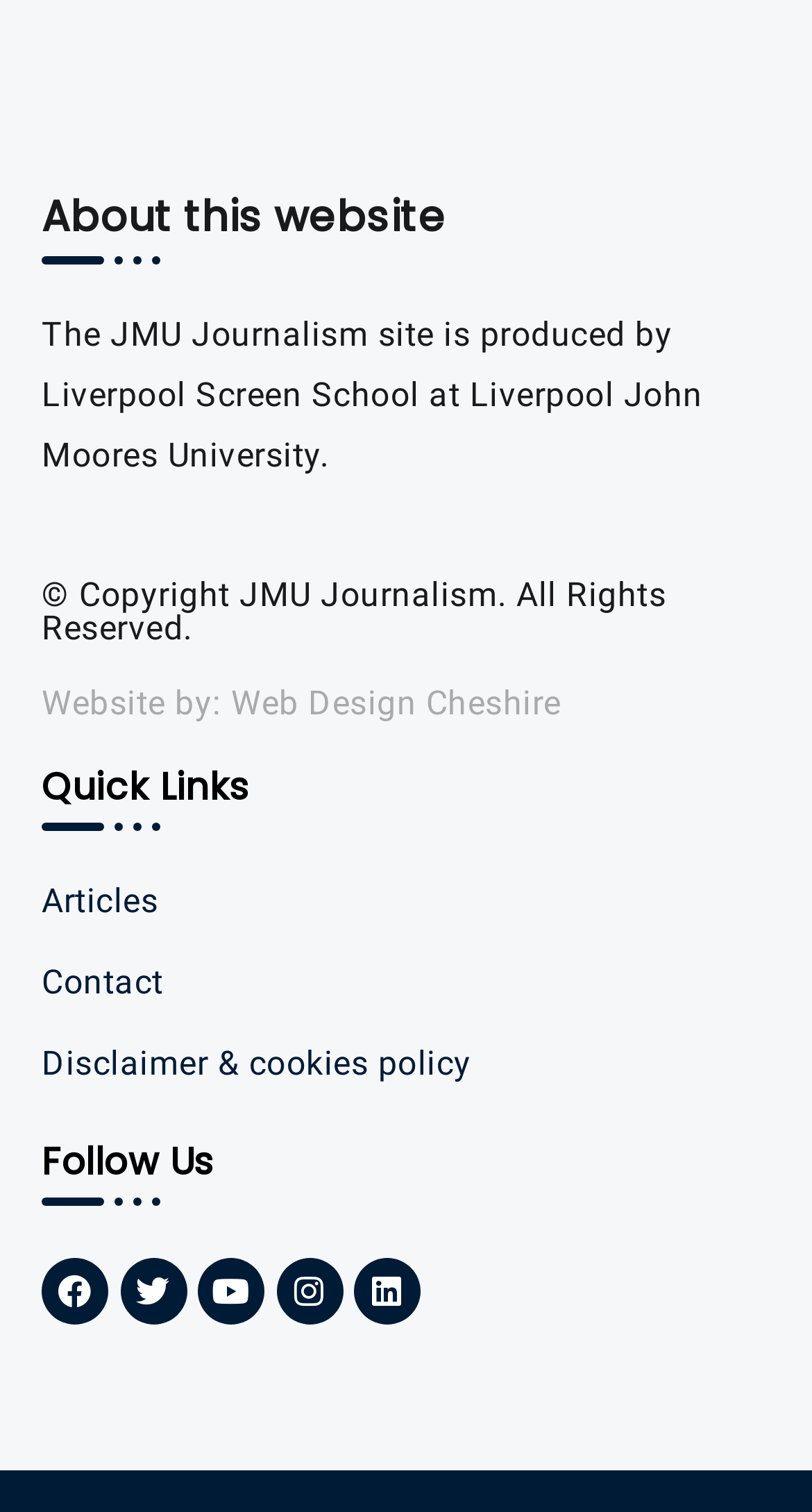Provide a brief response using a word or short phrase to this question:
How many social media platforms are listed under 'Follow Us'?

5